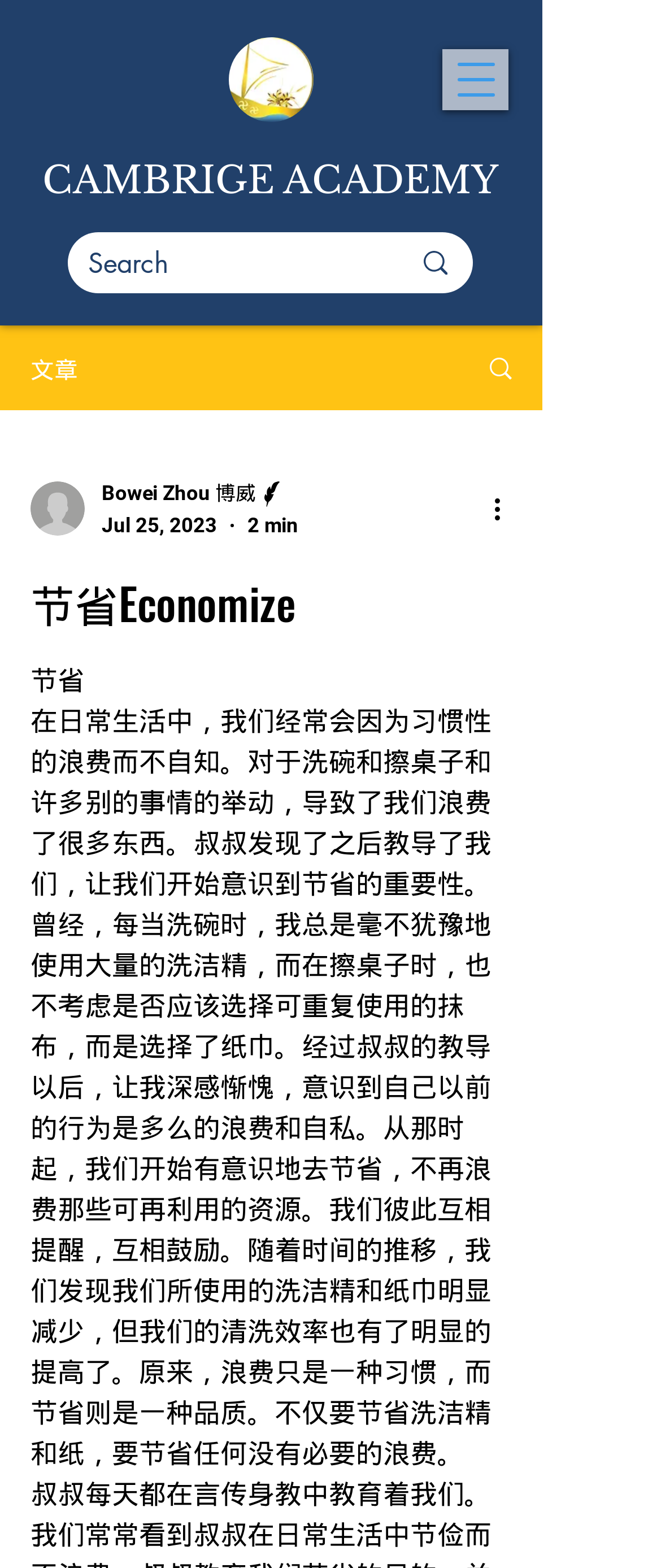Answer the question using only one word or a concise phrase: How long does it take to read the article?

2 min